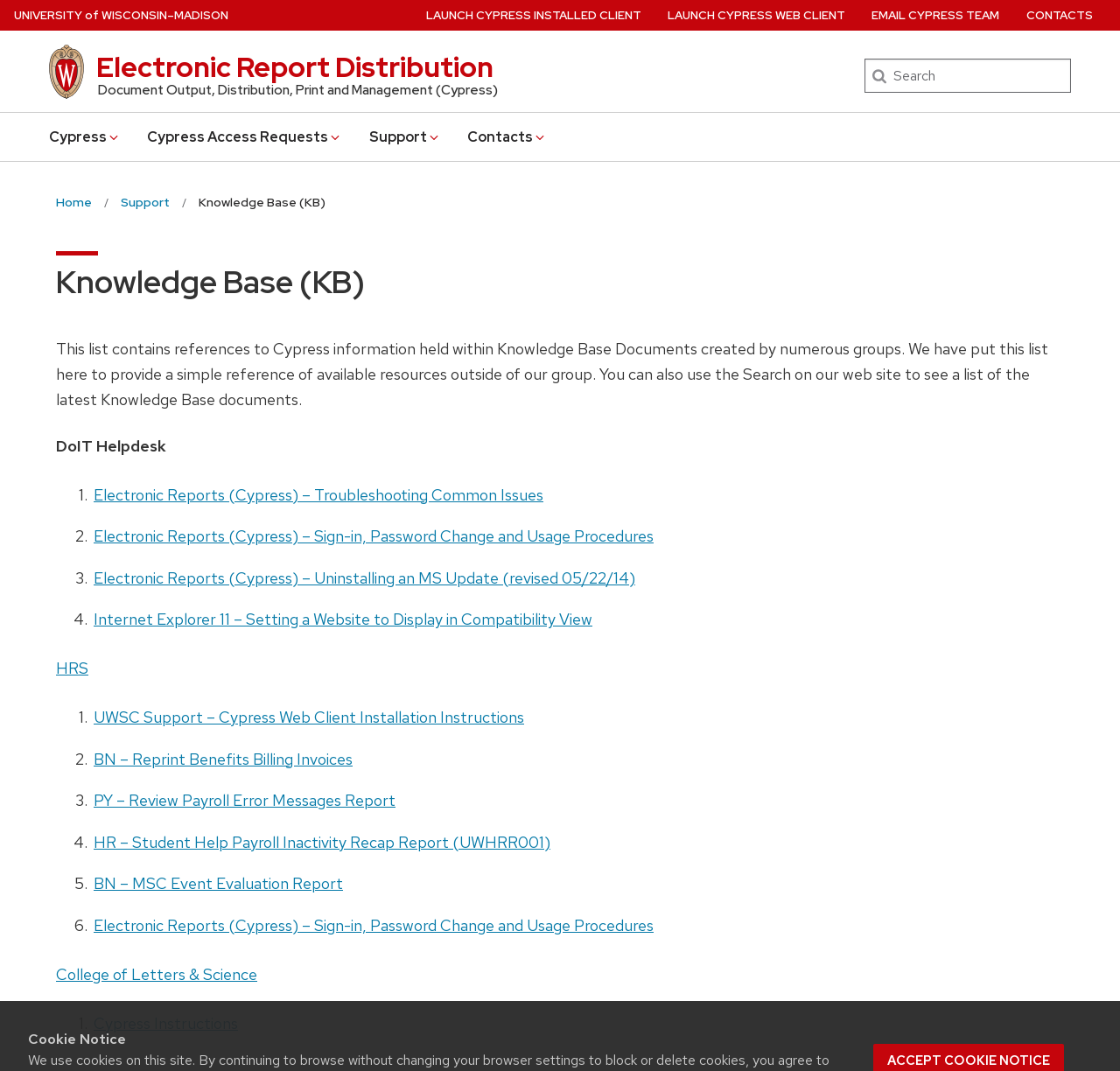Please determine the bounding box coordinates of the clickable area required to carry out the following instruction: "Launch Cypress Installed Client". The coordinates must be four float numbers between 0 and 1, represented as [left, top, right, bottom].

[0.38, 0.0, 0.572, 0.029]